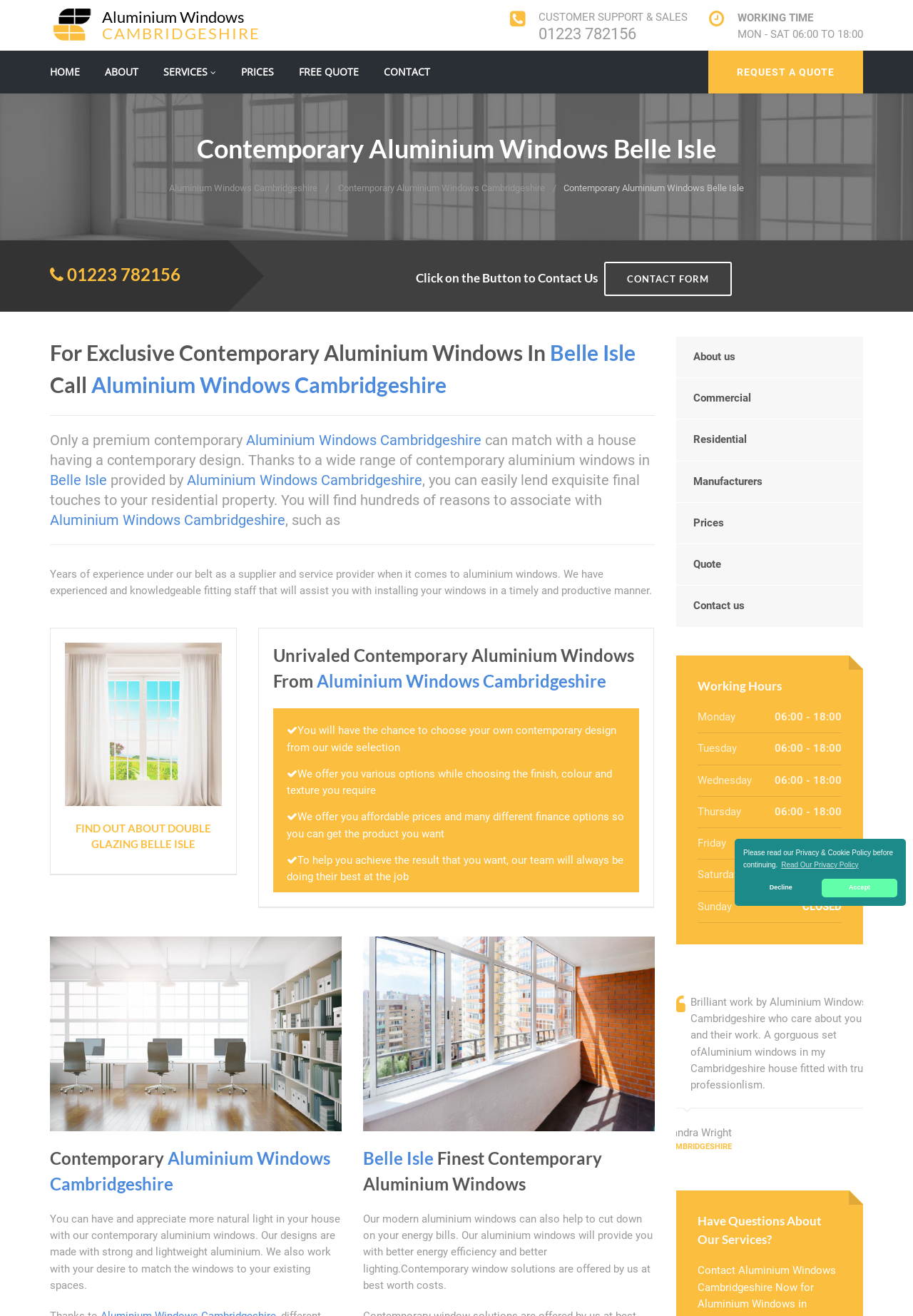Identify the bounding box coordinates of the area that should be clicked in order to complete the given instruction: "Click on the 'FIND OUT ABOUT DOUBLE GLAZING BELLE ISLE' link". The bounding box coordinates should be four float numbers between 0 and 1, i.e., [left, top, right, bottom].

[0.083, 0.624, 0.231, 0.646]